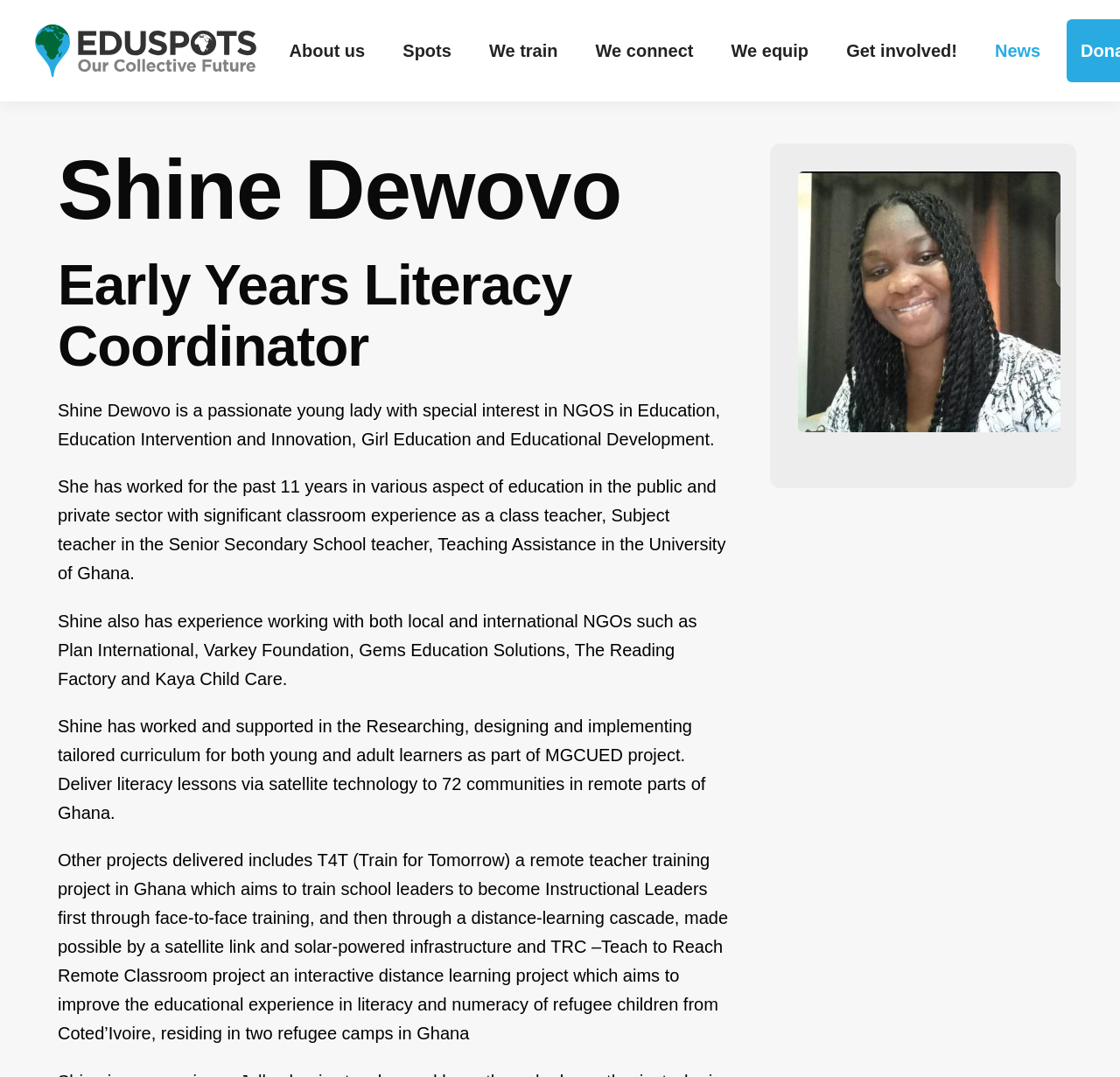What is the name of the project that aims to improve the educational experience in literacy and numeracy of refugee children from Coted'Ivoire?
From the details in the image, answer the question comprehensively.

Based on the webpage, the TRC –Teach to Reach Remote Classroom project is an interactive distance learning project that aims to improve the educational experience in literacy and numeracy of refugee children from Coted'Ivoire, residing in two refugee camps in Ghana.